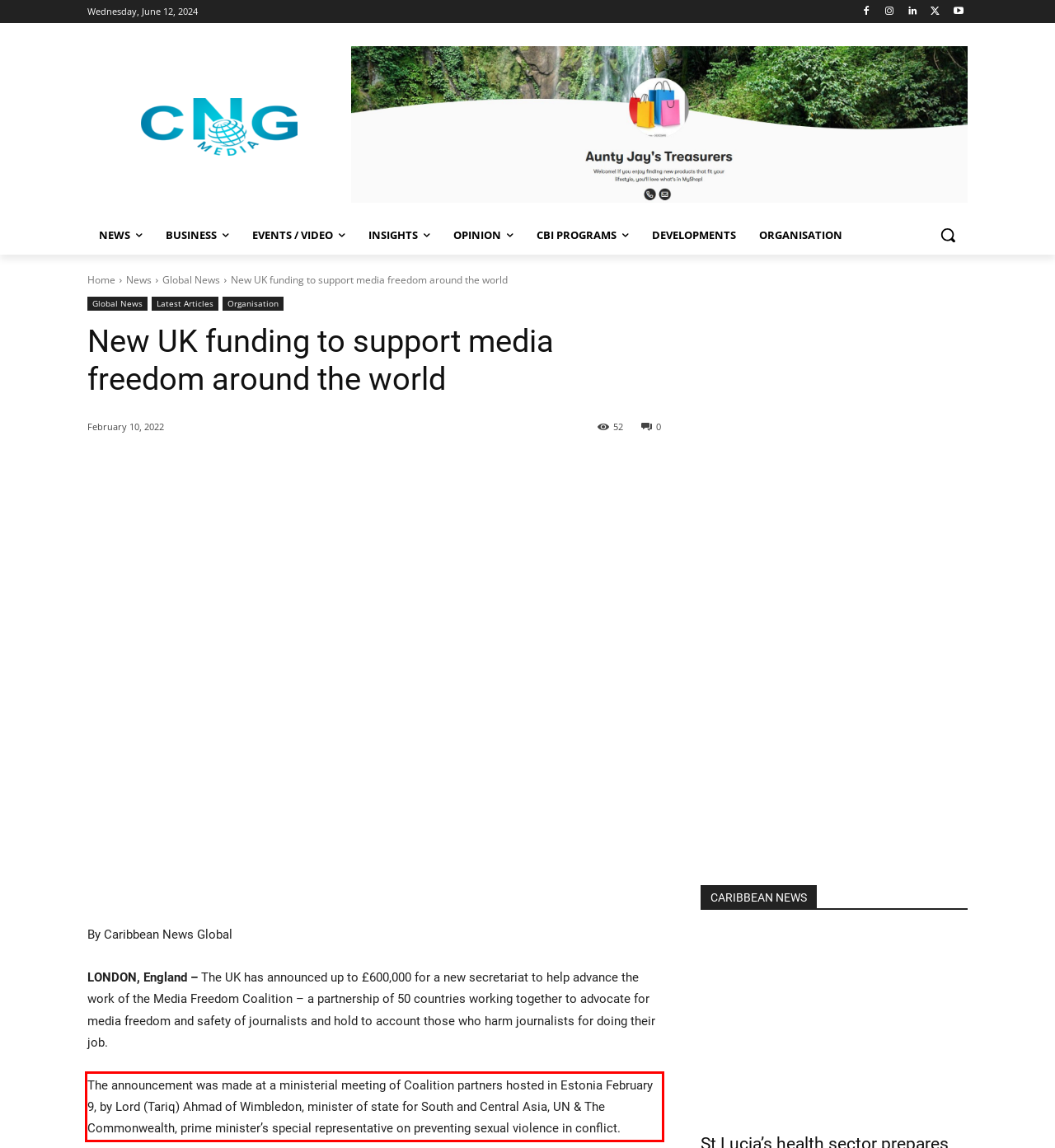In the screenshot of the webpage, find the red bounding box and perform OCR to obtain the text content restricted within this red bounding box.

The announcement was made at a ministerial meeting of Coalition partners hosted in Estonia February 9, by Lord (Tariq) Ahmad of Wimbledon, minister of state for South and Central Asia, UN & The Commonwealth, prime minister’s special representative on preventing sexual violence in conflict.